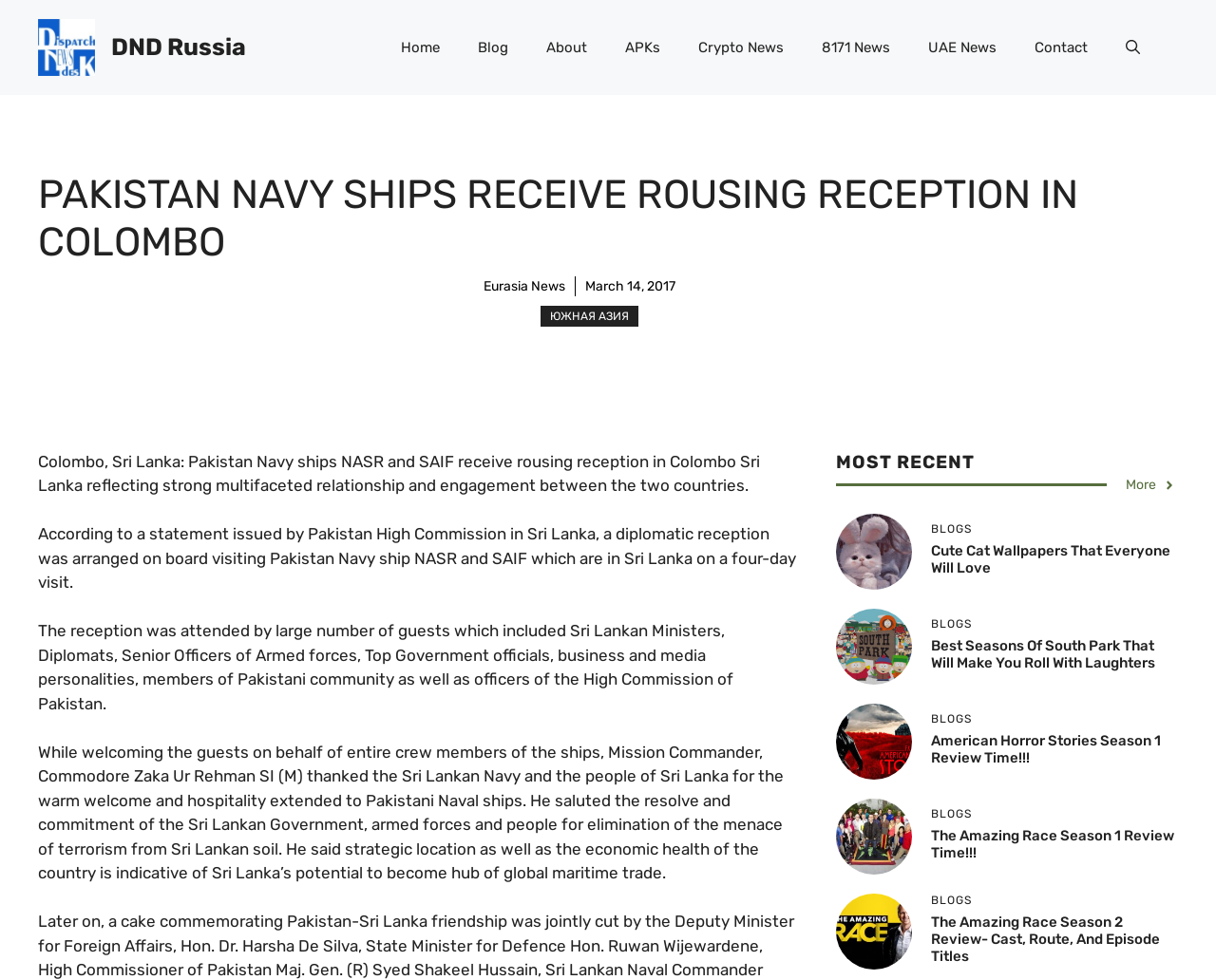Pinpoint the bounding box coordinates of the element you need to click to execute the following instruction: "Check out the 'Cute Cat Wallpapers' blog". The bounding box should be represented by four float numbers between 0 and 1, in the format [left, top, right, bottom].

[0.688, 0.552, 0.75, 0.572]